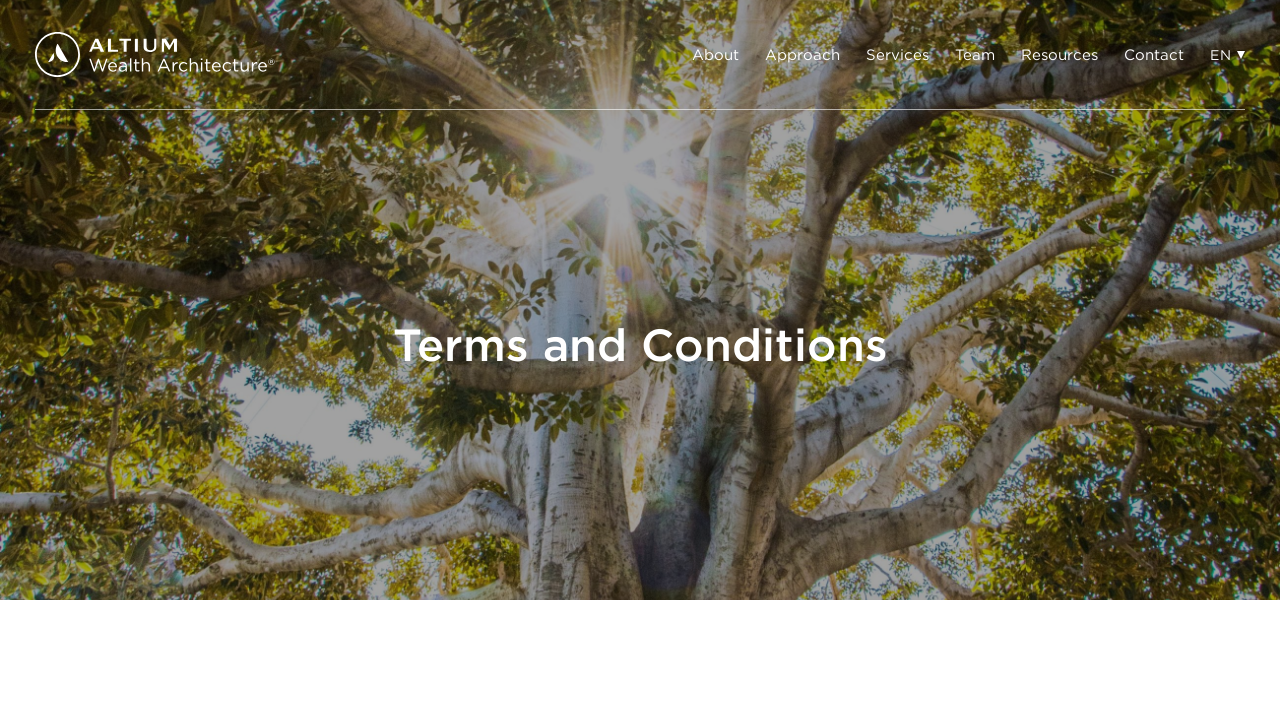Specify the bounding box coordinates for the region that must be clicked to perform the given instruction: "go to the Contact page".

[0.868, 0.059, 0.935, 0.094]